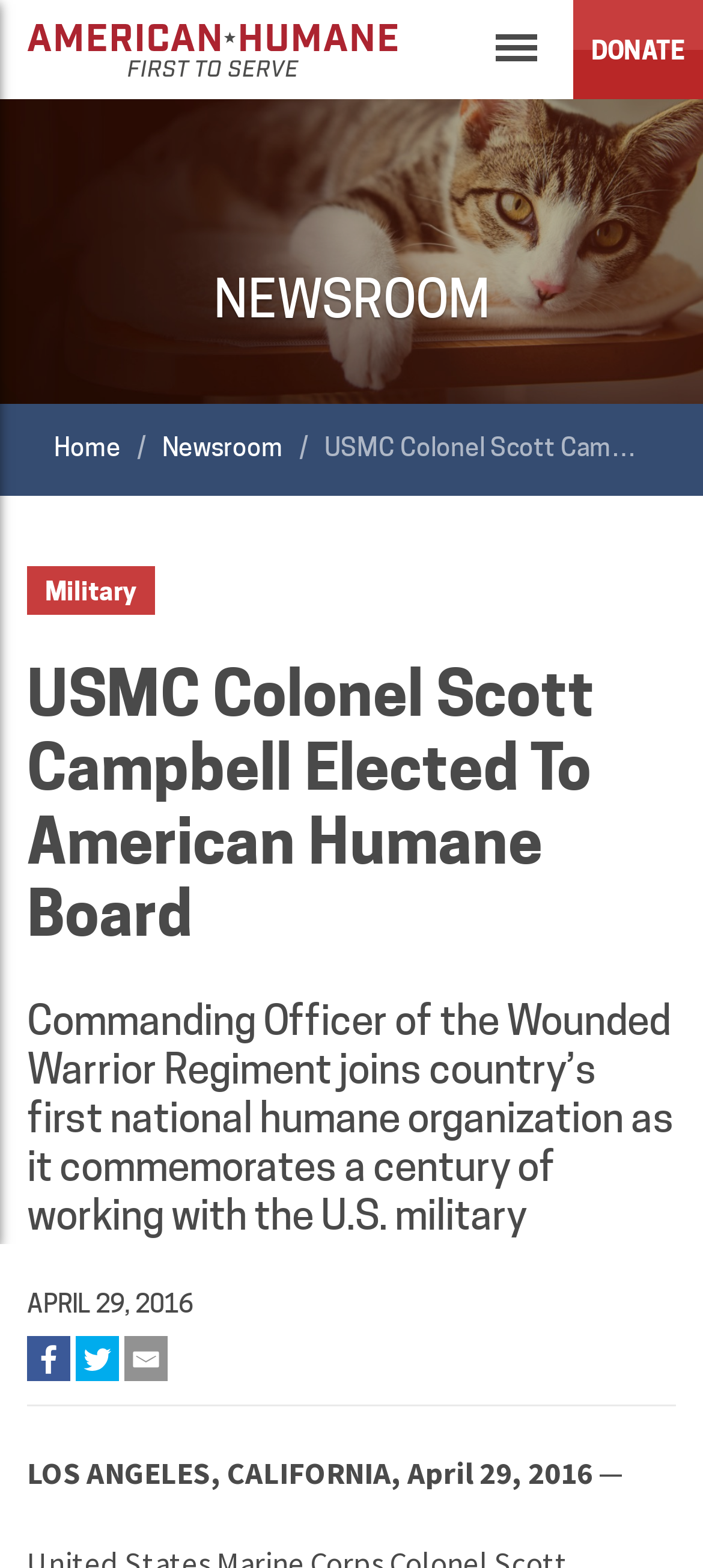Show me the bounding box coordinates of the clickable region to achieve the task as per the instruction: "Read the news article".

[0.038, 0.42, 0.962, 0.607]